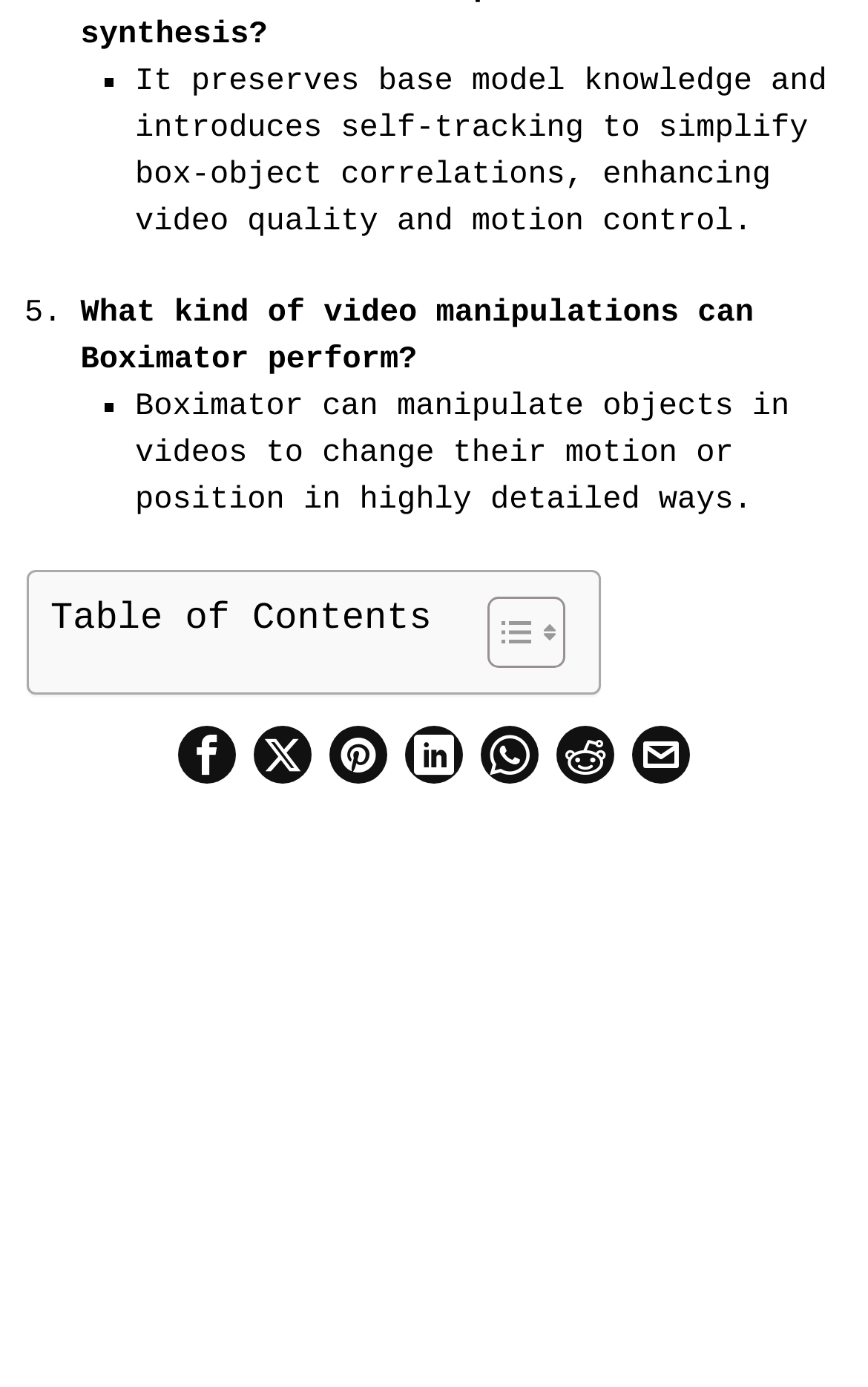Can you specify the bounding box coordinates for the region that should be clicked to fulfill this instruction: "Toggle Table of Content".

[0.523, 0.429, 0.638, 0.484]